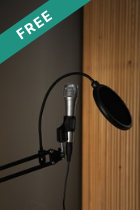Is the image available for free?
Using the information from the image, provide a comprehensive answer to the question.

The prominent banner in the top corner of the image reads 'FREE', indicating that this image is available at no cost, making it accessible to anyone seeking high-quality visual content related to audio production.